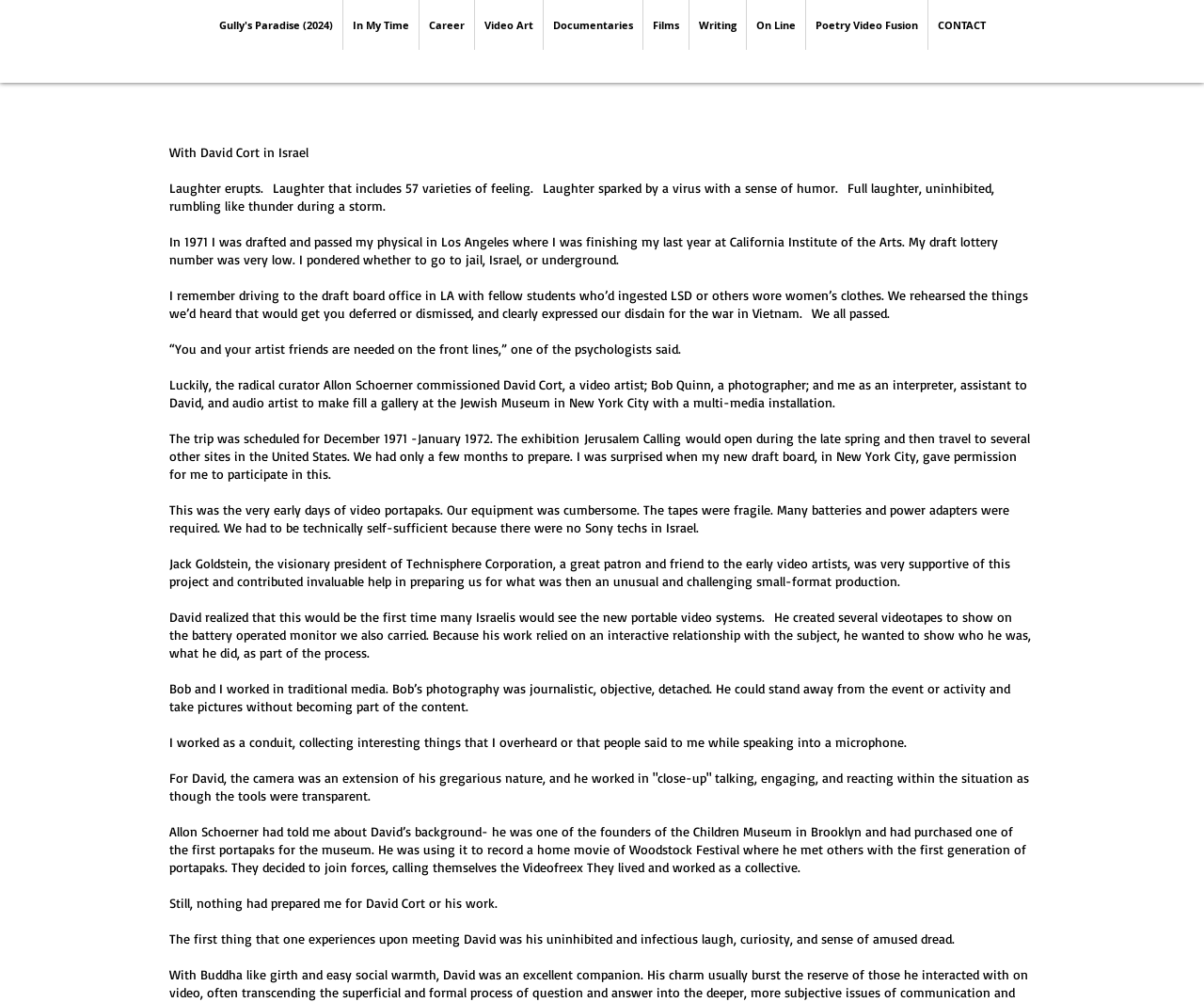Construct a comprehensive description capturing every detail on the webpage.

The webpage is about the author's experience with David Cort in Jerusalem. At the top, there is a navigation menu with 10 links, including "Gully's Paradise (2024)", "In My Time", "Career", "Video Art", "Documentaries", "Films", "Writing", "On Line", "Poetry Video Fusion", and "CONTACT". 

Below the navigation menu, there is a title "With David Cort in Israel". The main content of the webpage is a series of paragraphs describing the author's experience with David Cort, a video artist, in Jerusalem. The text is divided into 14 sections, each describing a different aspect of their experience, including the author's draft lottery number, their decision to participate in a multi-media installation at the Jewish Museum in New York City, and their experience working with David Cort in Israel.

The text is dense and descriptive, with vivid details about the author's experiences, including their interactions with David Cort and their observations of his work. The tone is reflective and conversational, with the author sharing their thoughts and feelings about their time in Jerusalem.